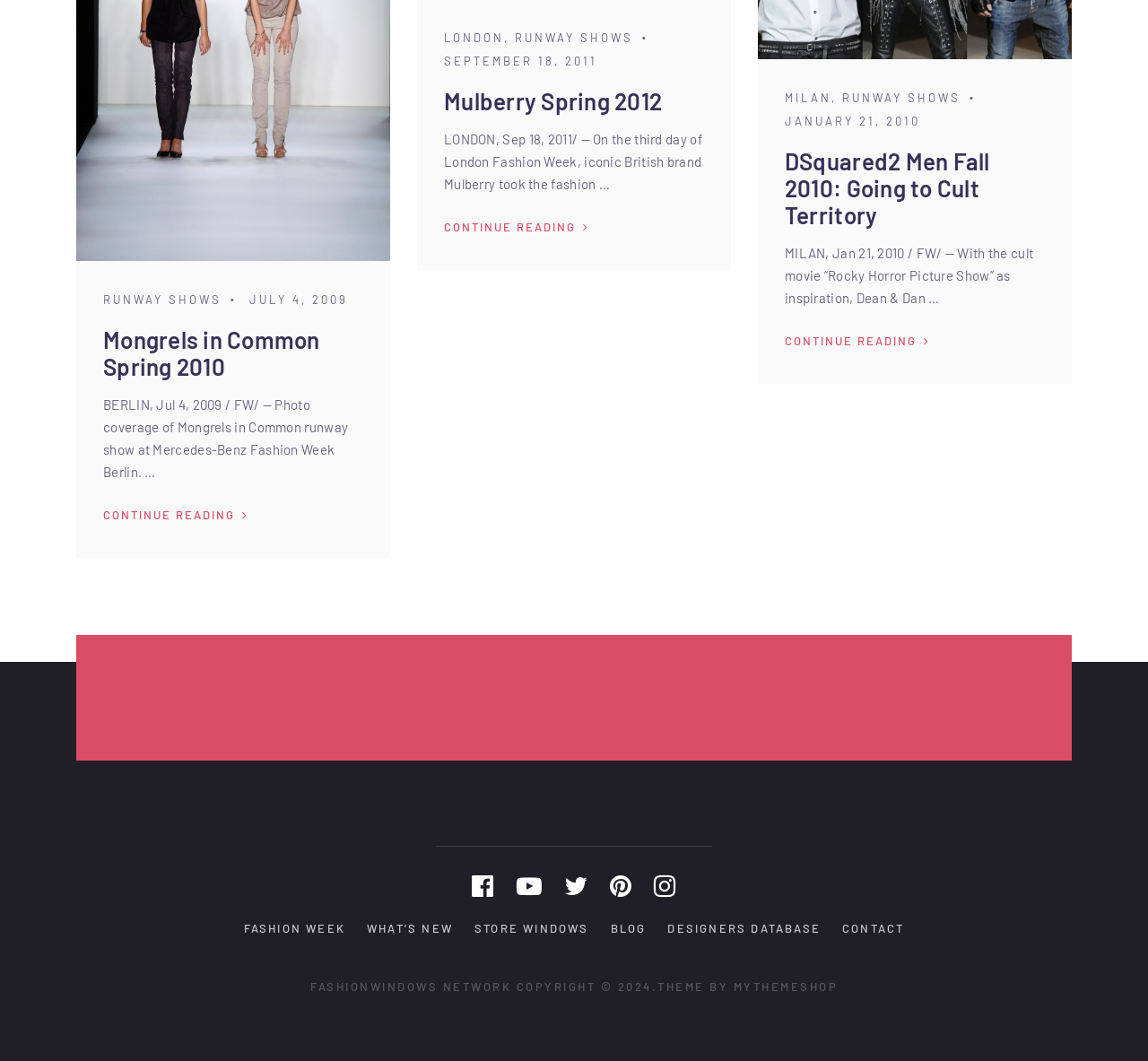Give a concise answer of one word or phrase to the question: 
What is the theme of the DSquared2 Men Fall 2010 runway show?

Rocky Horror Picture Show